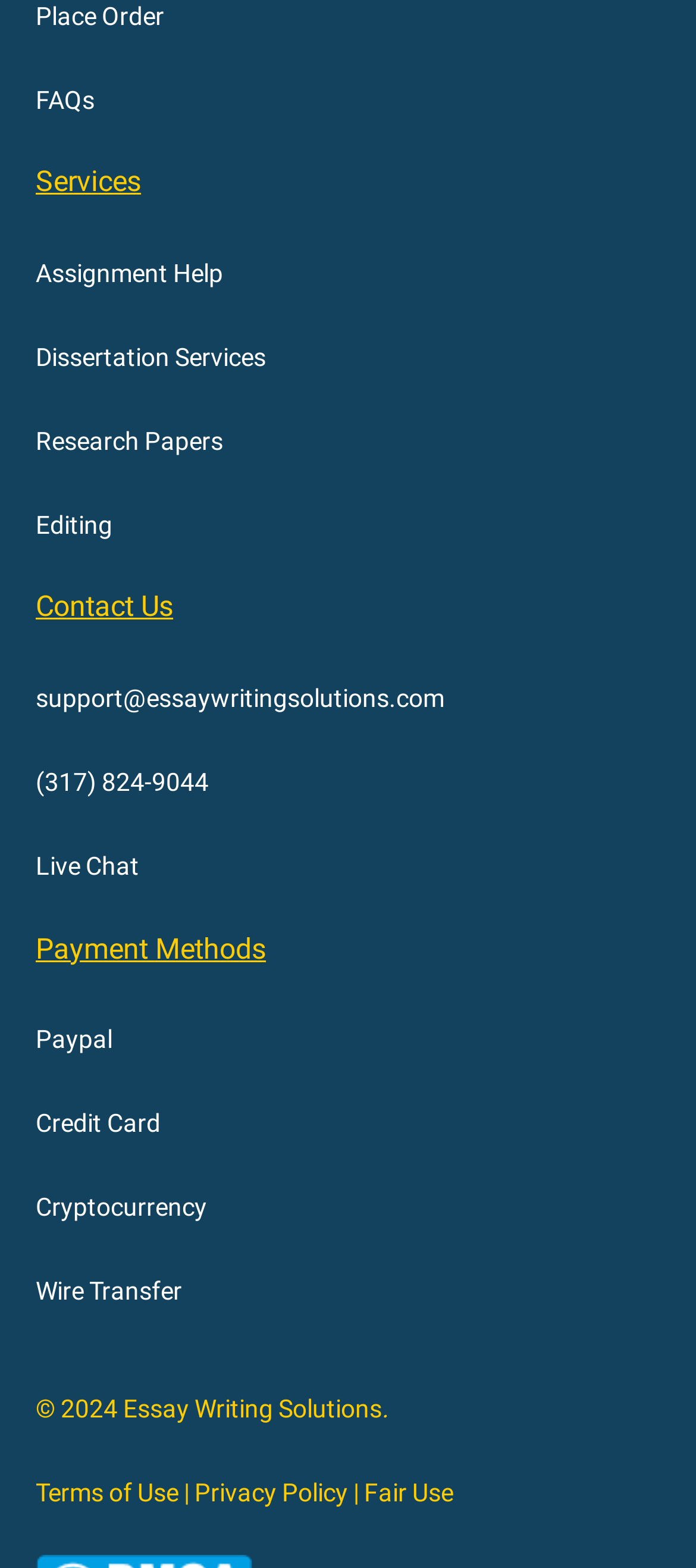Extract the bounding box coordinates for the described element: "Fair Use". The coordinates should be represented as four float numbers between 0 and 1: [left, top, right, bottom].

[0.523, 0.943, 0.651, 0.961]